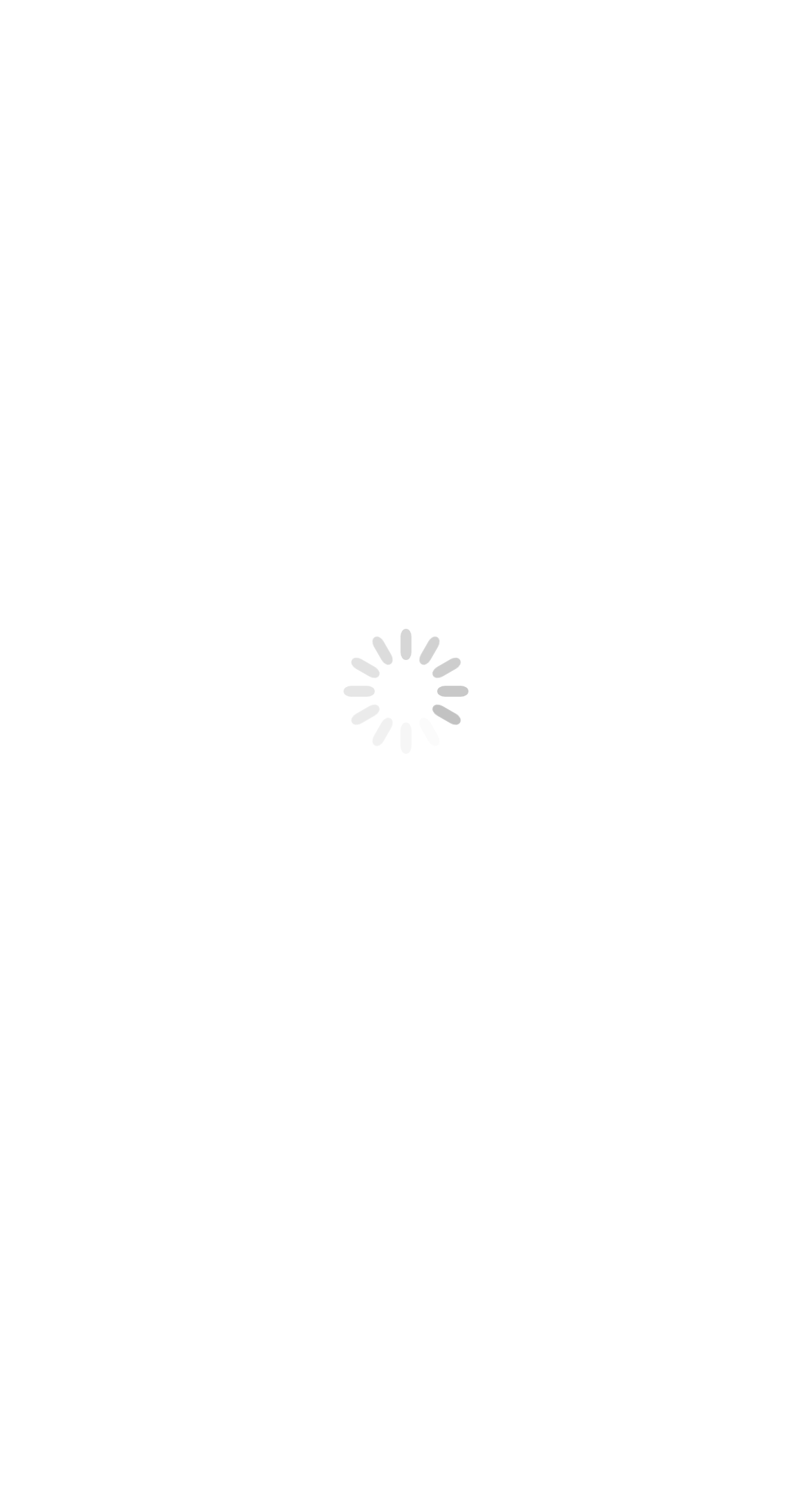Respond with a single word or phrase to the following question:
What is the month of the archives?

August